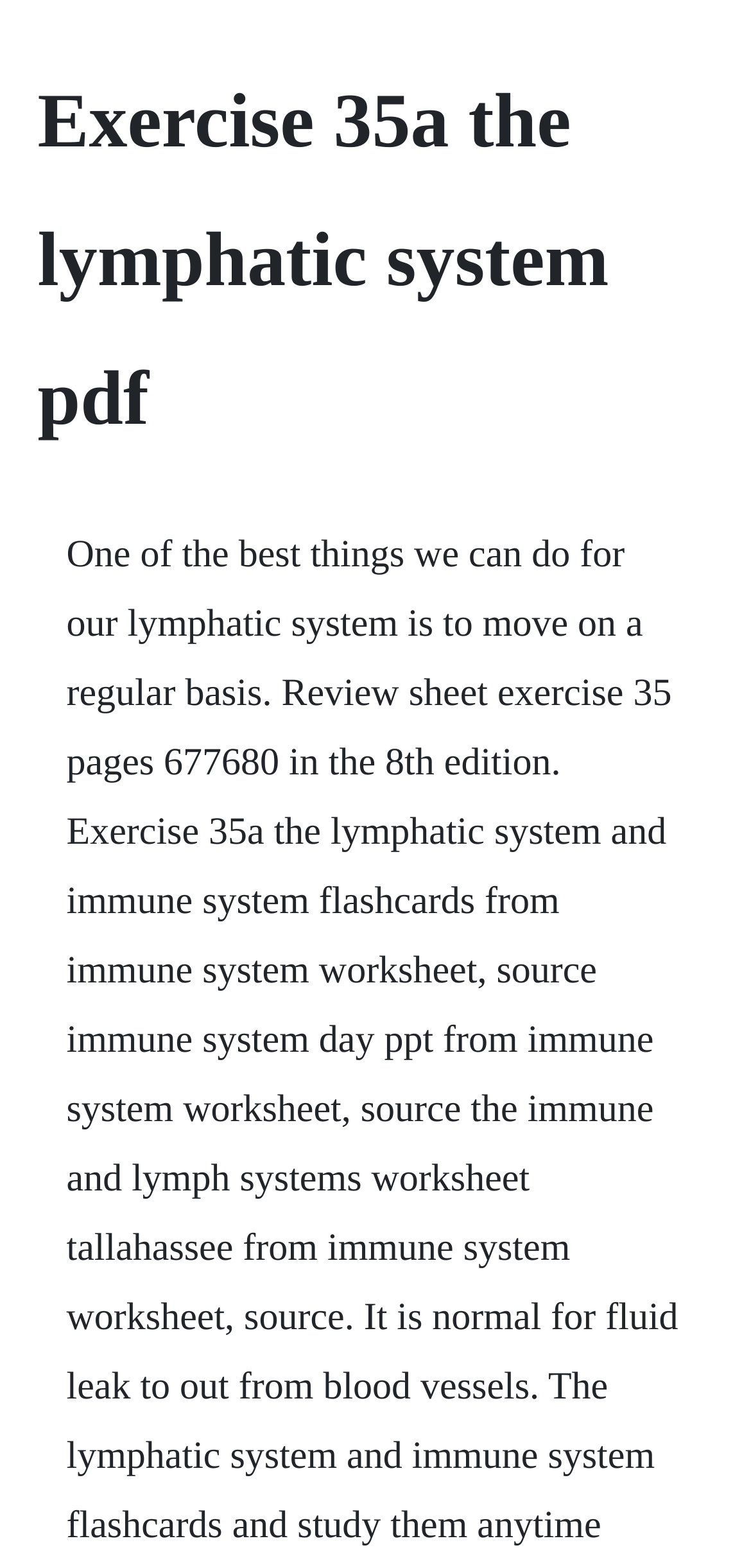Identify the main heading from the webpage and provide its text content.

Exercise 35a the lymphatic system pdf